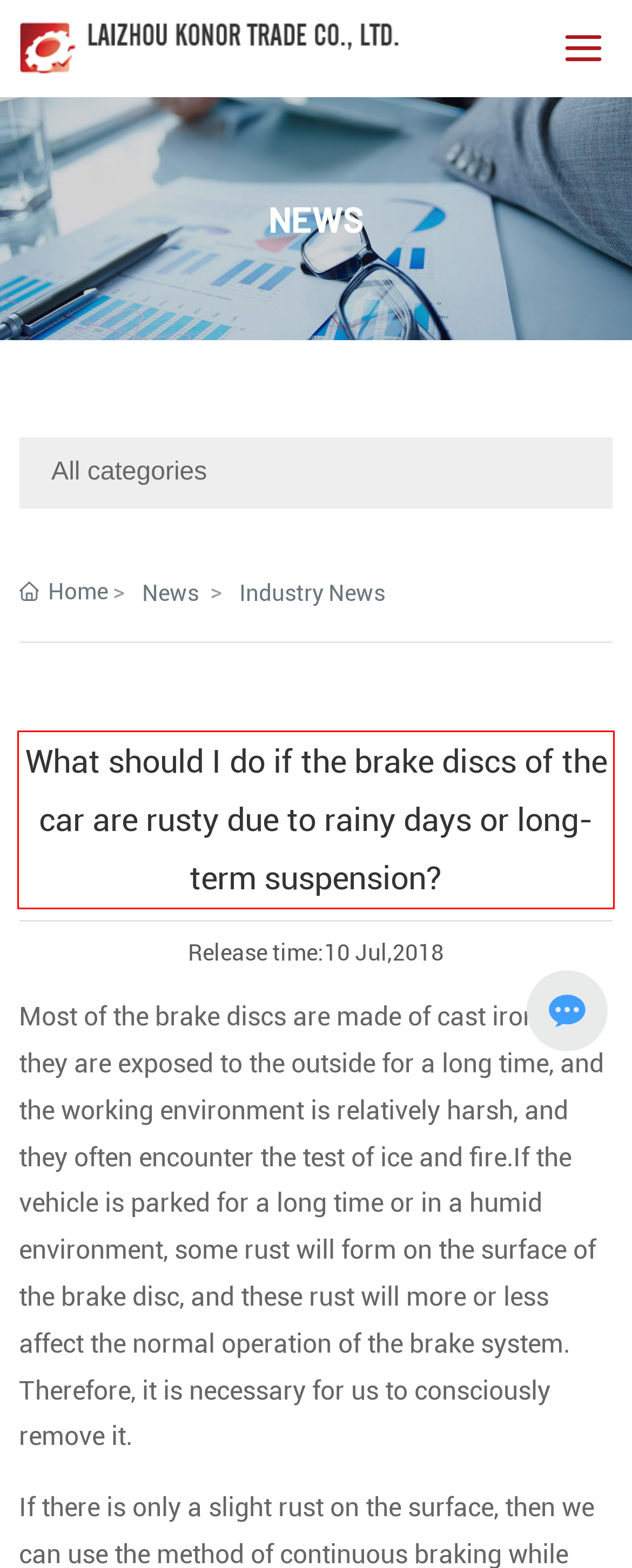Observe the screenshot of the webpage that includes a red rectangle bounding box. Conduct OCR on the content inside this red bounding box and generate the text.

What should I do if the brake discs of the car are rusty due to rainy days or long-term suspension?